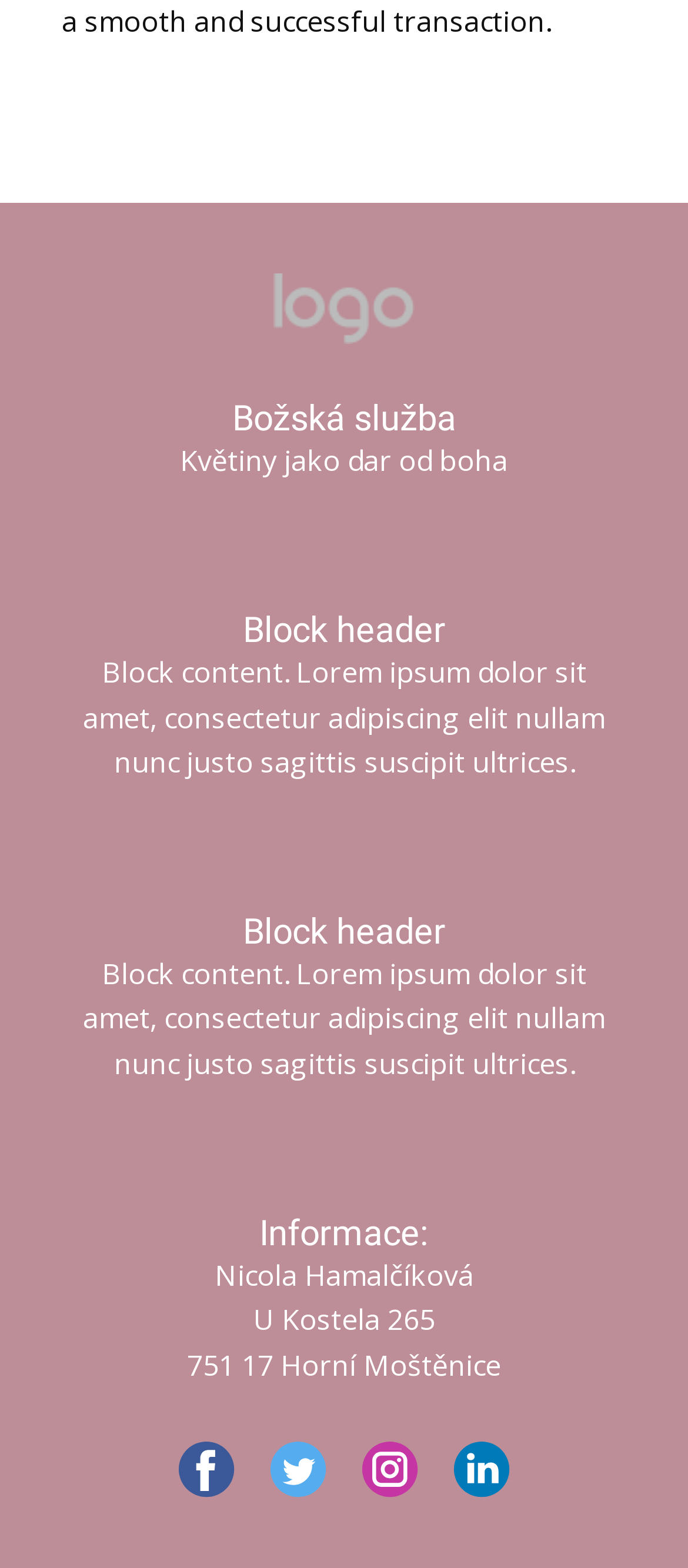Based on what you see in the screenshot, provide a thorough answer to this question: How many social media links are there?

There are four social media links located at the bottom of the webpage, which are Facebook, Twitter, Instagram, and LinkedIn, each represented by an image and a link element.